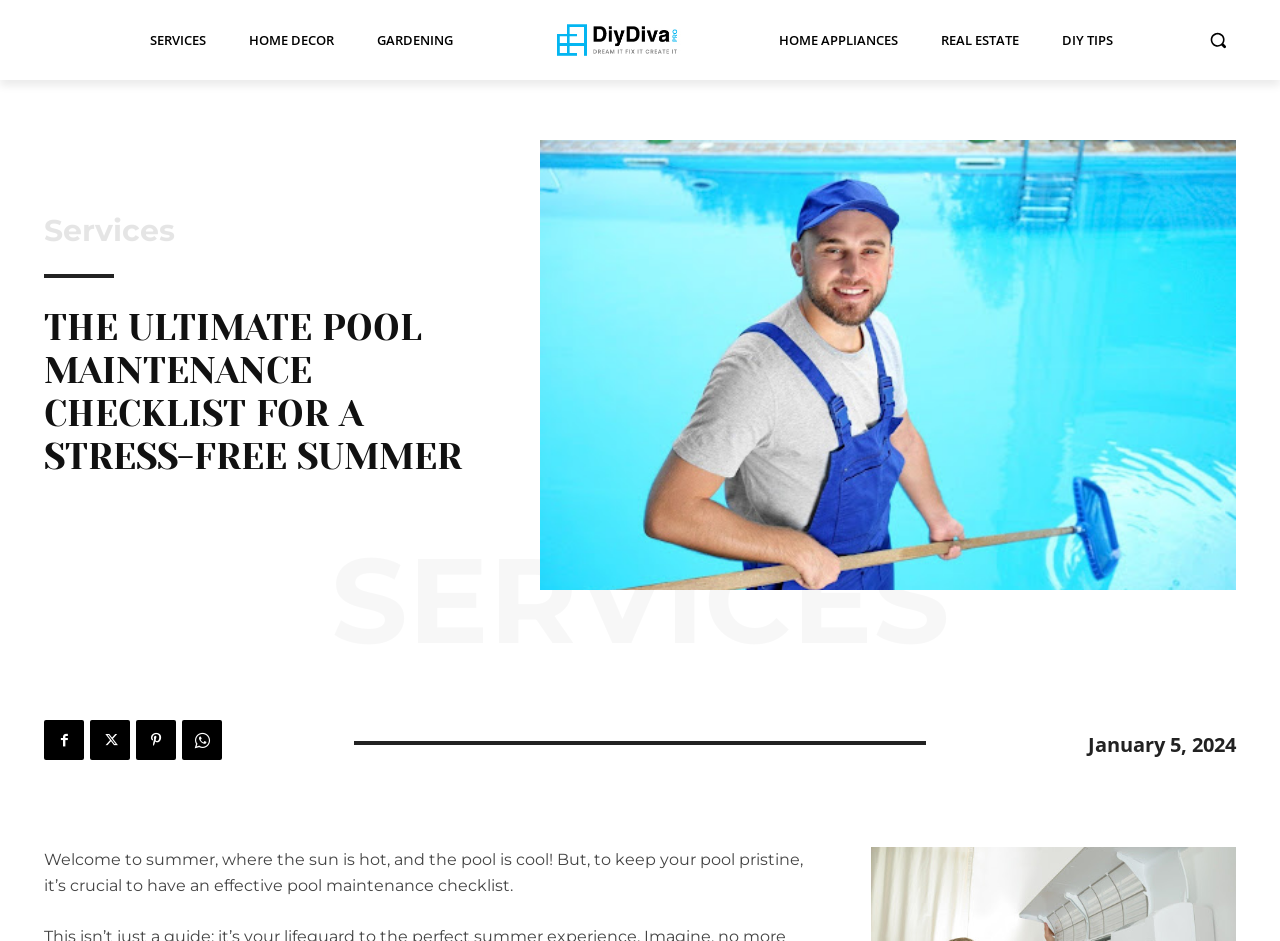Please determine and provide the text content of the webpage's heading.

THE ULTIMATE POOL MAINTENANCE CHECKLIST FOR A STRESS-FREE SUMMER